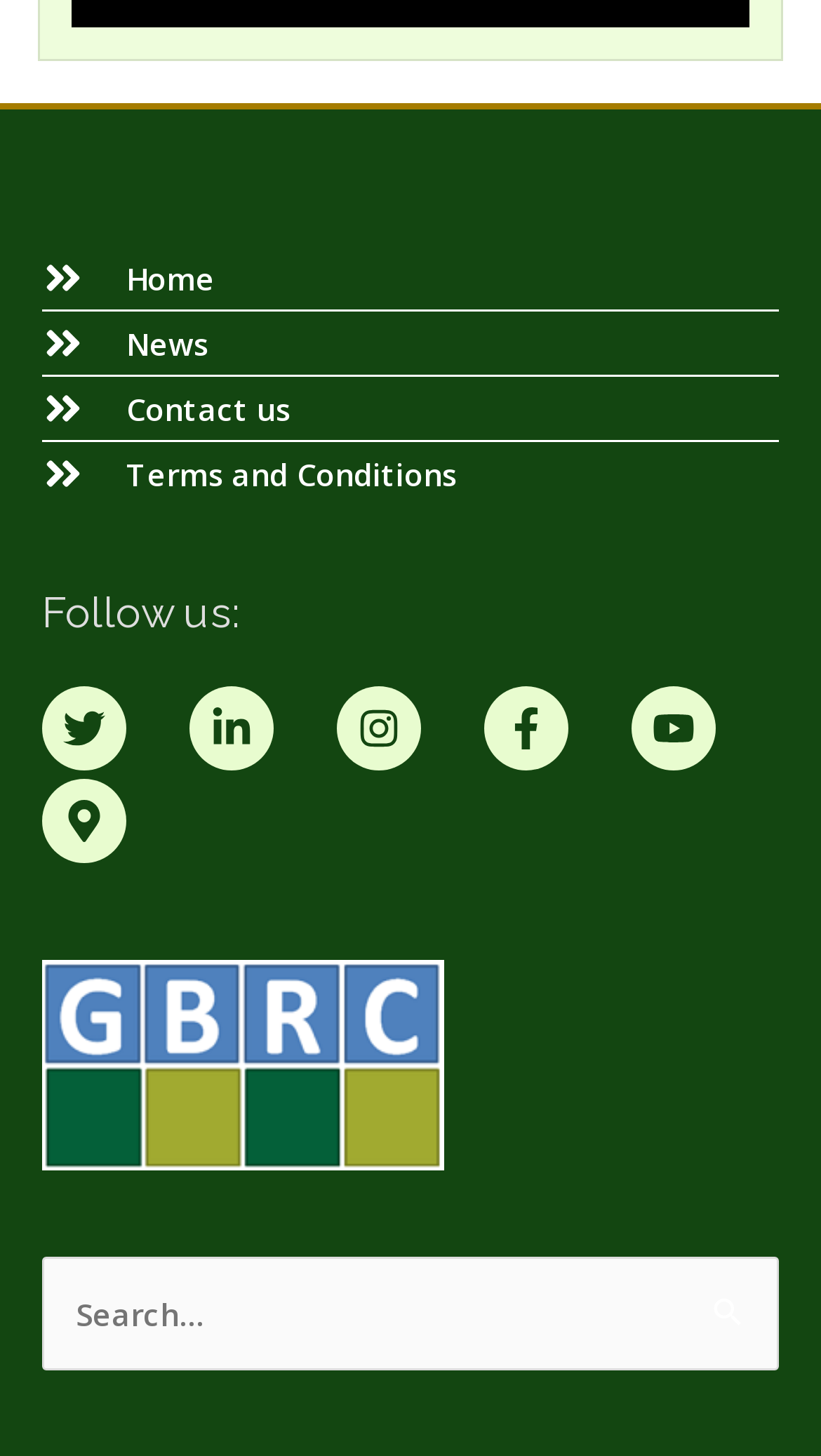Find the bounding box coordinates for the area you need to click to carry out the instruction: "view March 2021". The coordinates should be four float numbers between 0 and 1, indicated as [left, top, right, bottom].

None